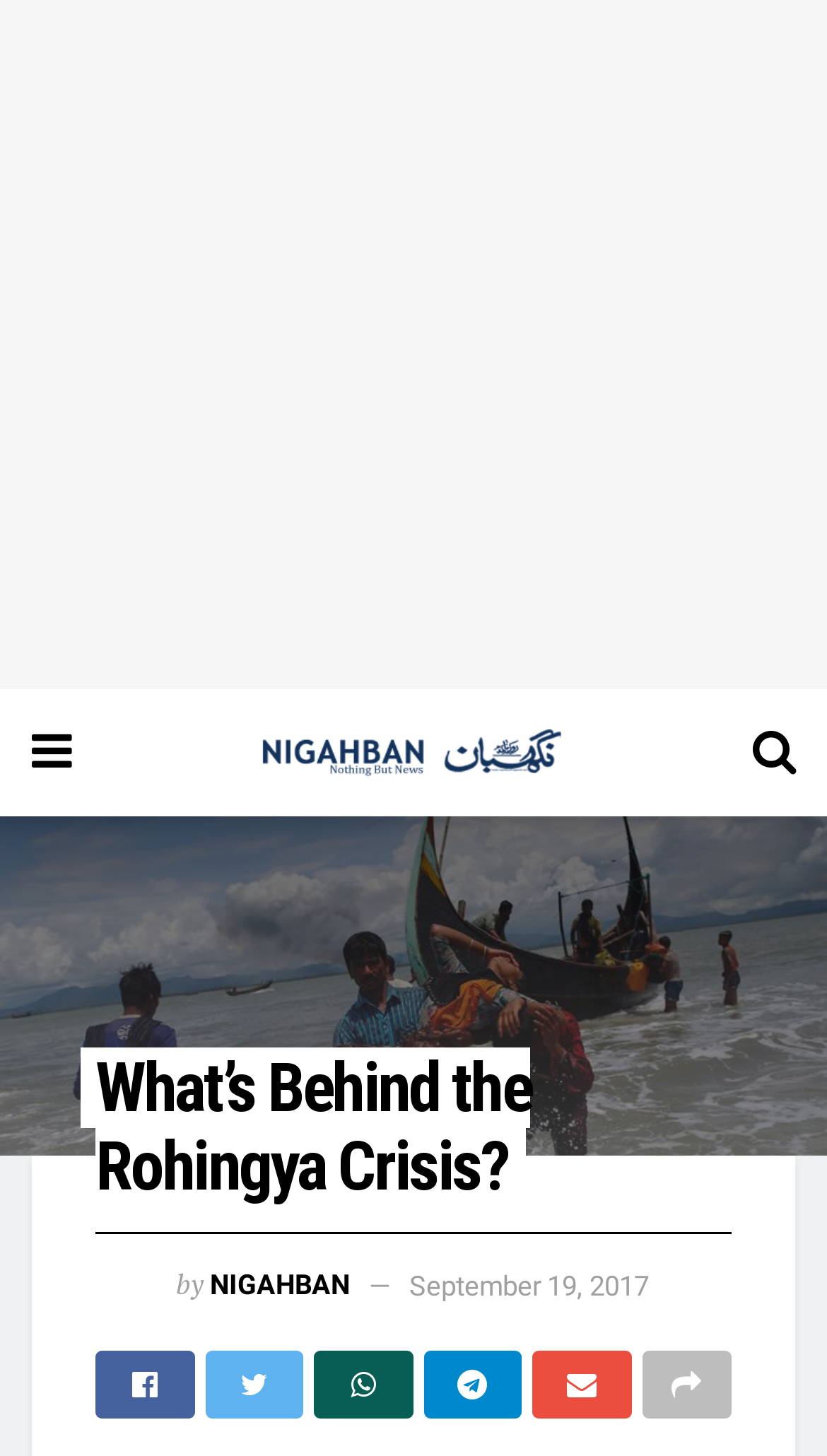Find the coordinates for the bounding box of the element with this description: "Life Vest".

None